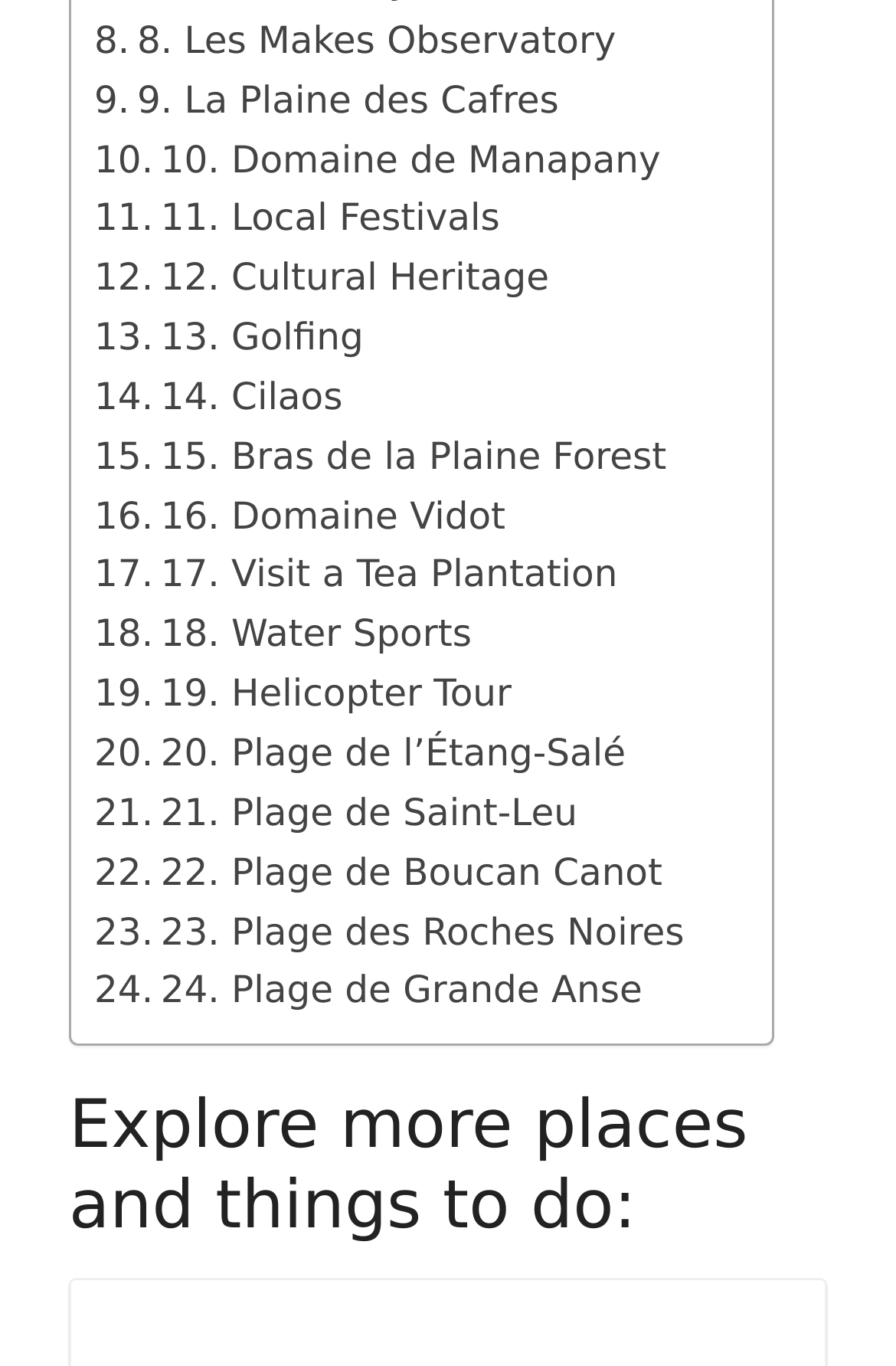How many links are there on the webpage?
Analyze the image and deliver a detailed answer to the question.

By counting the links on the webpage, I found that there are 24 links, which are numbered from '. 8. Les Makes Observatory' to '. 24. Plage de Grande Anse'.